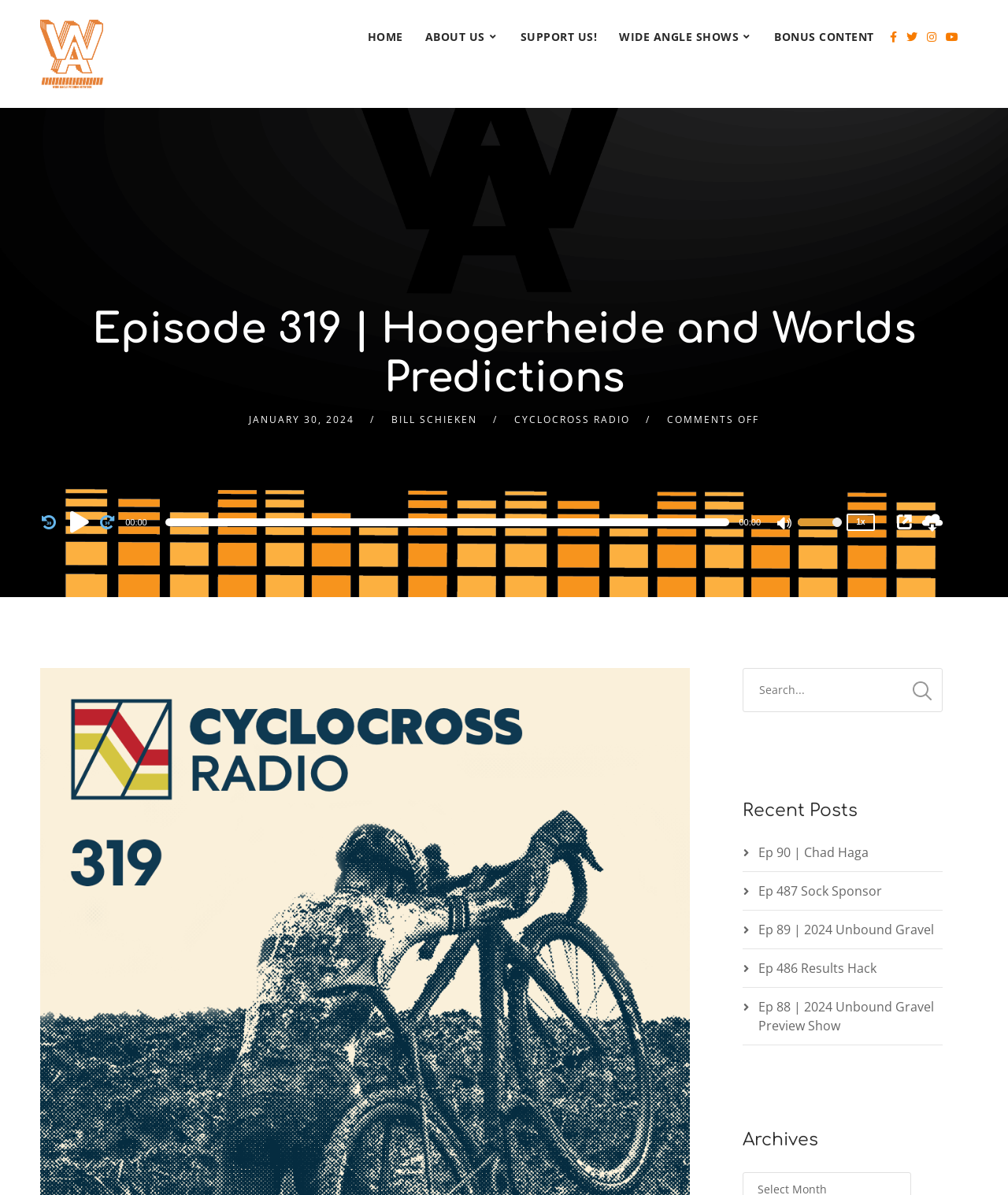What is the name of the podcast network?
From the image, provide a succinct answer in one word or a short phrase.

Wide Angle Podium Network